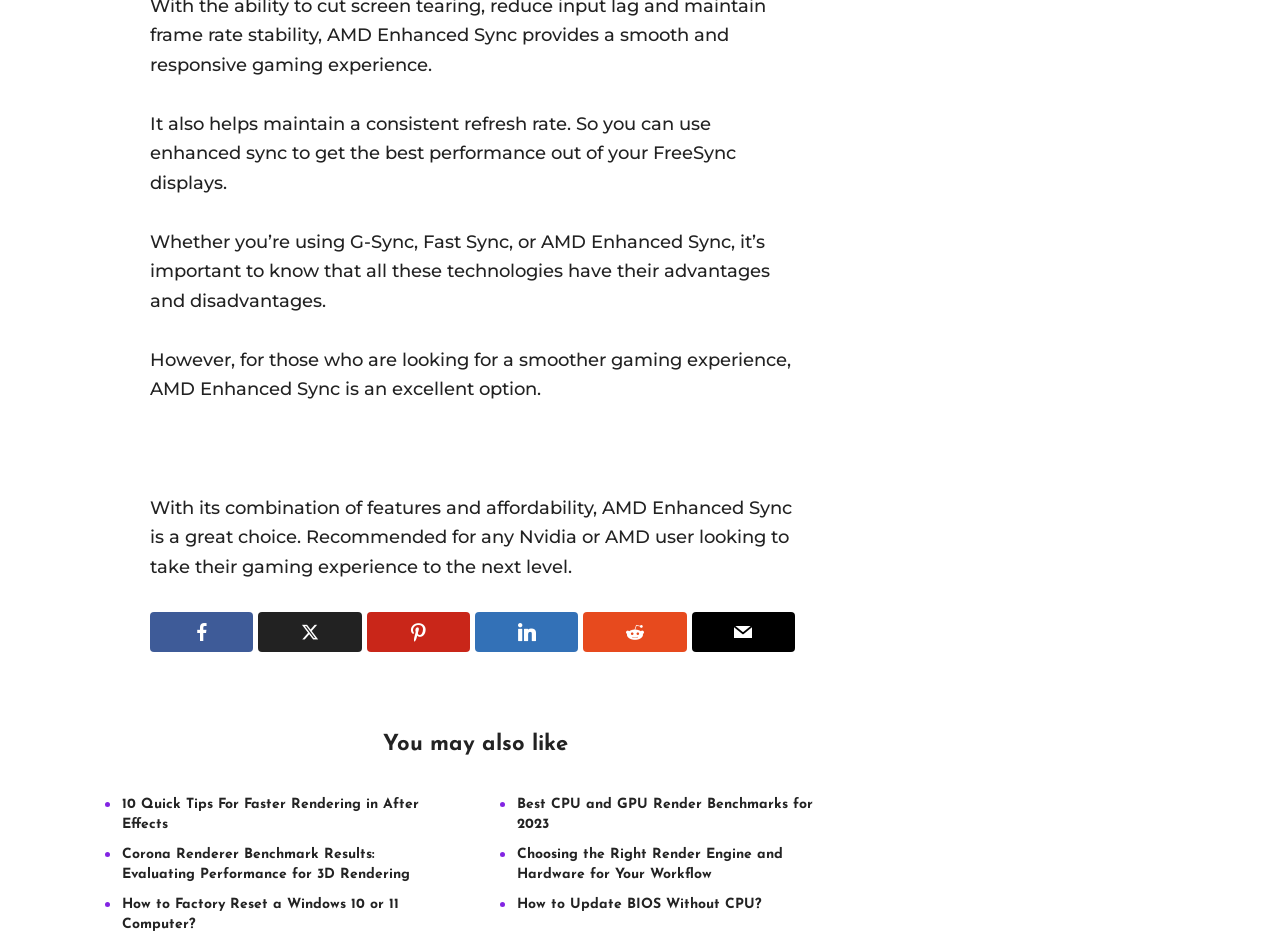How many CPU and GPU render benchmarks are discussed?
Using the visual information, answer the question in a single word or phrase.

1